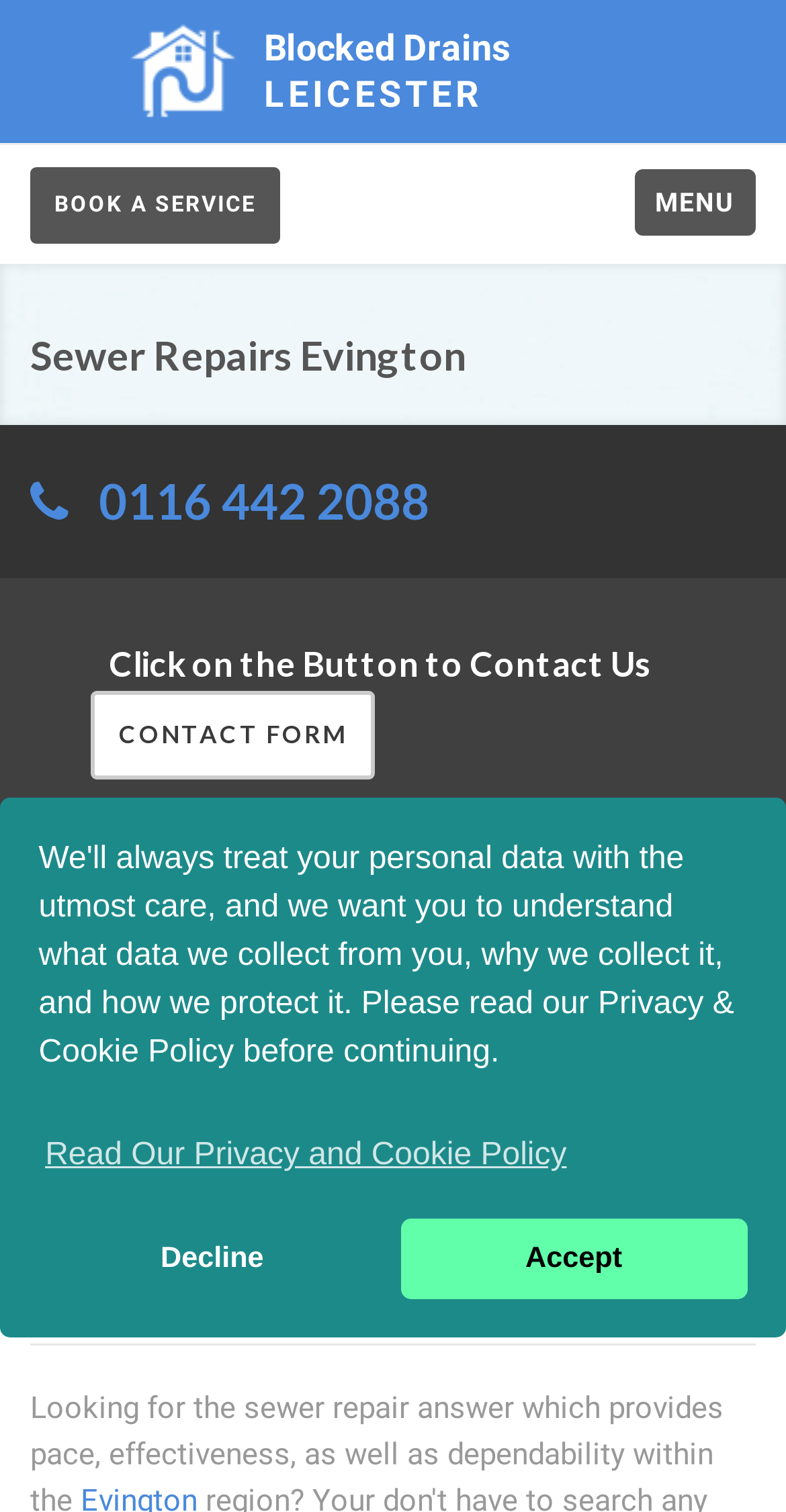Provide a single word or phrase to answer the given question: 
What is the phone number to contact the sewer repair specialists?

0116 442 2088